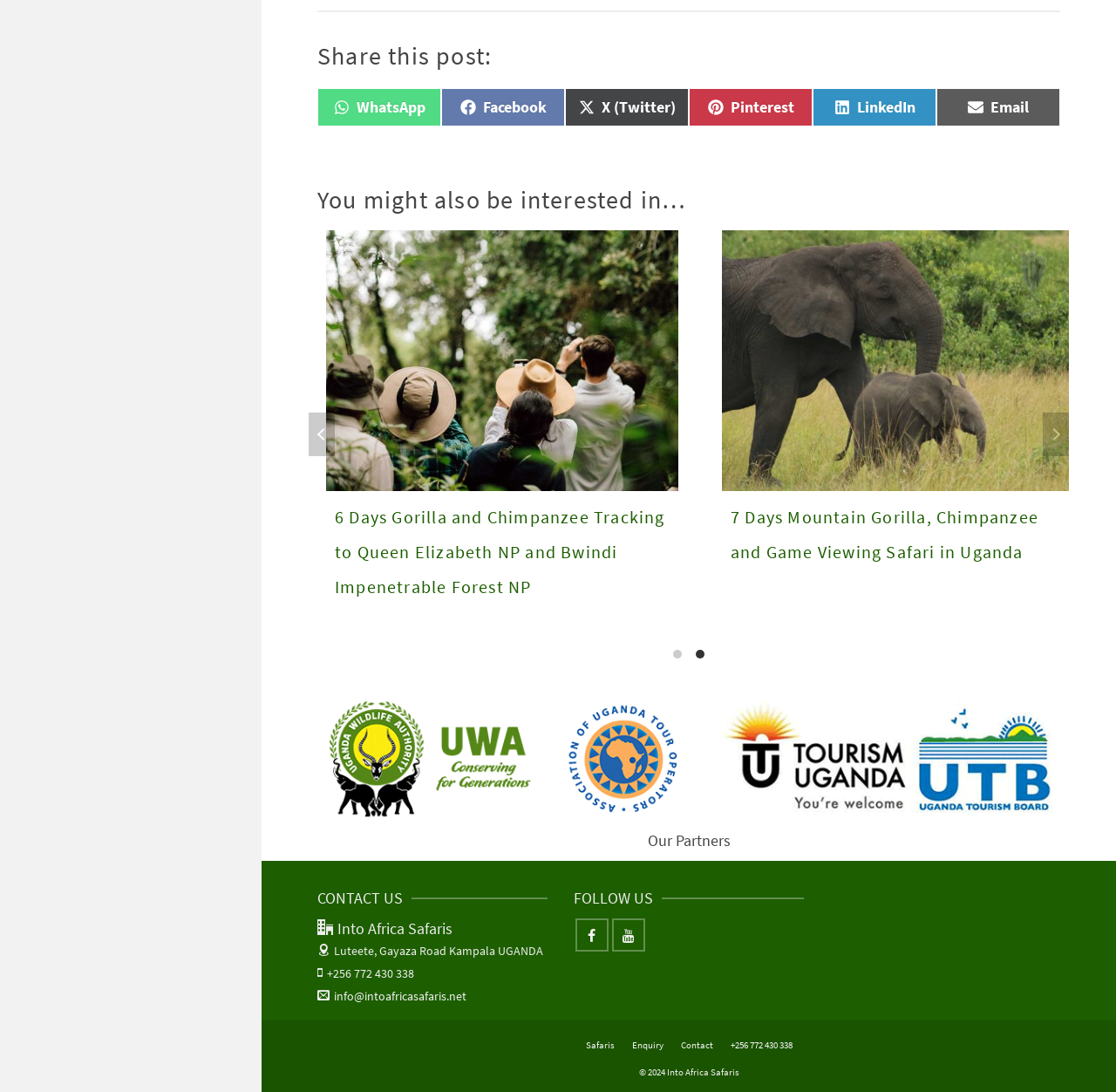What is the purpose of the 'Carousel Pagination' section?
Examine the screenshot and reply with a single word or phrase.

Navigating carousel pages